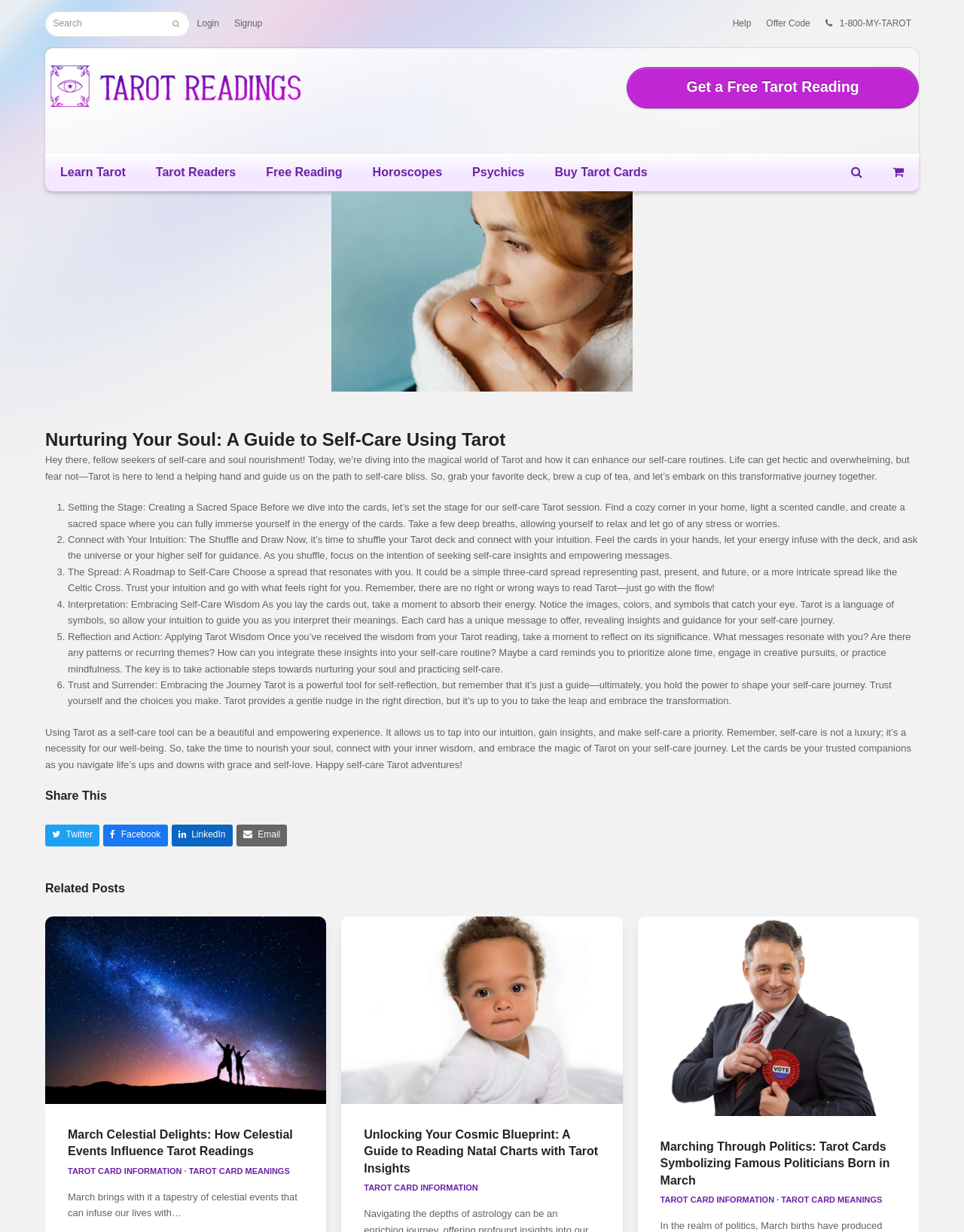Describe all the key features of the webpage in detail.

This webpage is about using Tarot as a self-care tool. At the top, there is a search bar and a navigation menu with links to various sections of the website, including "Learn Tarot", "Tarot Readers", and "Buy Tarot Cards". Below the navigation menu, there is a heading that reads "Nurturing Your Soul: A Guide to Self-Care Using Tarot". 

The main content of the webpage is divided into six sections, each with a numbered heading and a descriptive paragraph. The sections cover topics such as setting up a sacred space for Tarot readings, shuffling and drawing cards, choosing a spread, interpreting the cards, and reflecting on the reading. The text is written in a friendly and encouraging tone, with the aim of guiding the reader through the process of using Tarot for self-care.

Throughout the webpage, there are also links to related articles and resources, including "March Celestial Delights: How Celestial Events Influence Tarot Readings" and "Unlocking Your Cosmic Blueprint: A Guide to Reading Natal Charts with Tarot Insights". At the bottom of the page, there are social media buttons to share the article on Twitter, Facebook, LinkedIn, and Email.